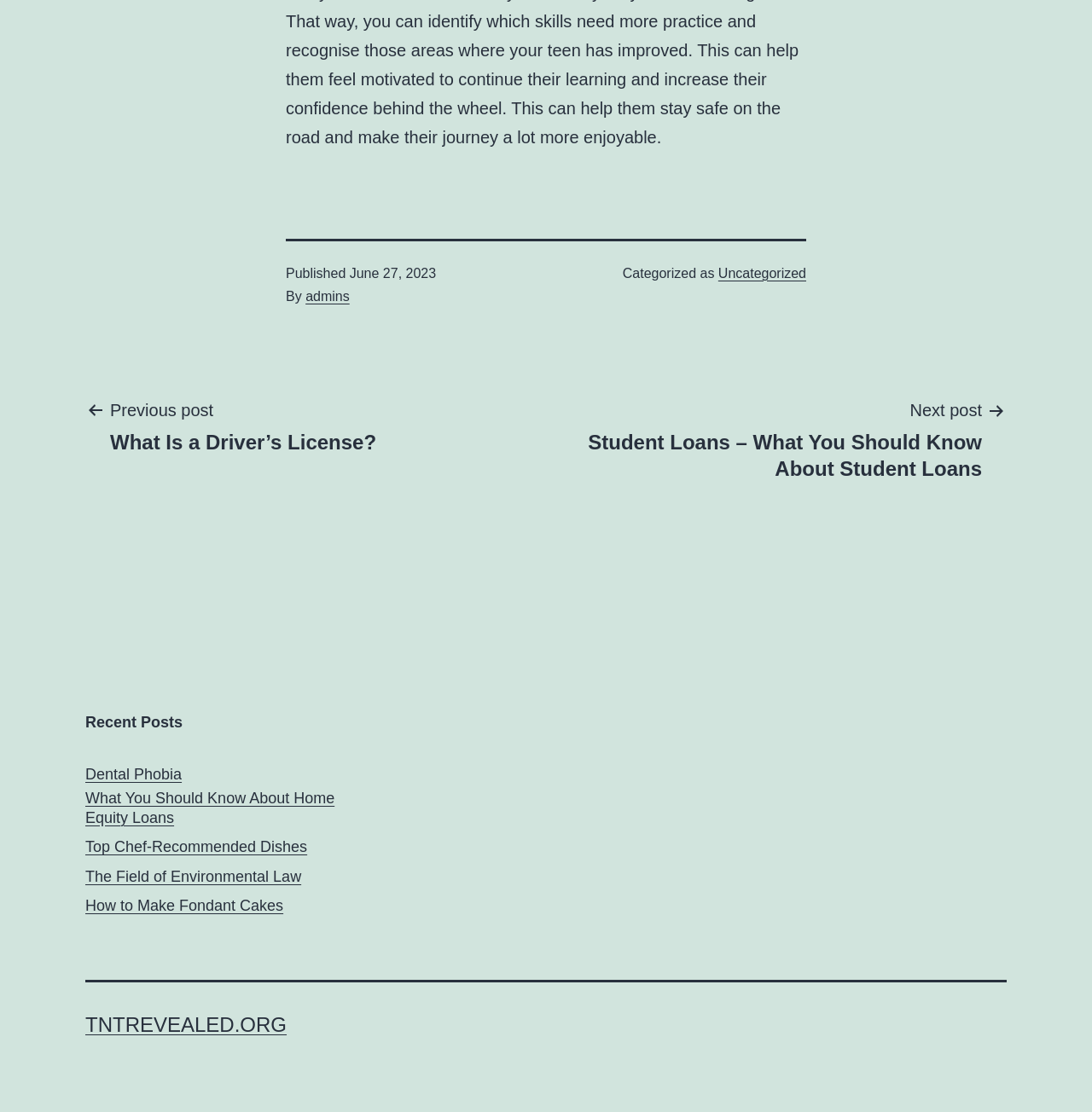Predict the bounding box coordinates of the area that should be clicked to accomplish the following instruction: "Explore recent post about Dental Phobia". The bounding box coordinates should consist of four float numbers between 0 and 1, i.e., [left, top, right, bottom].

[0.078, 0.688, 0.166, 0.706]